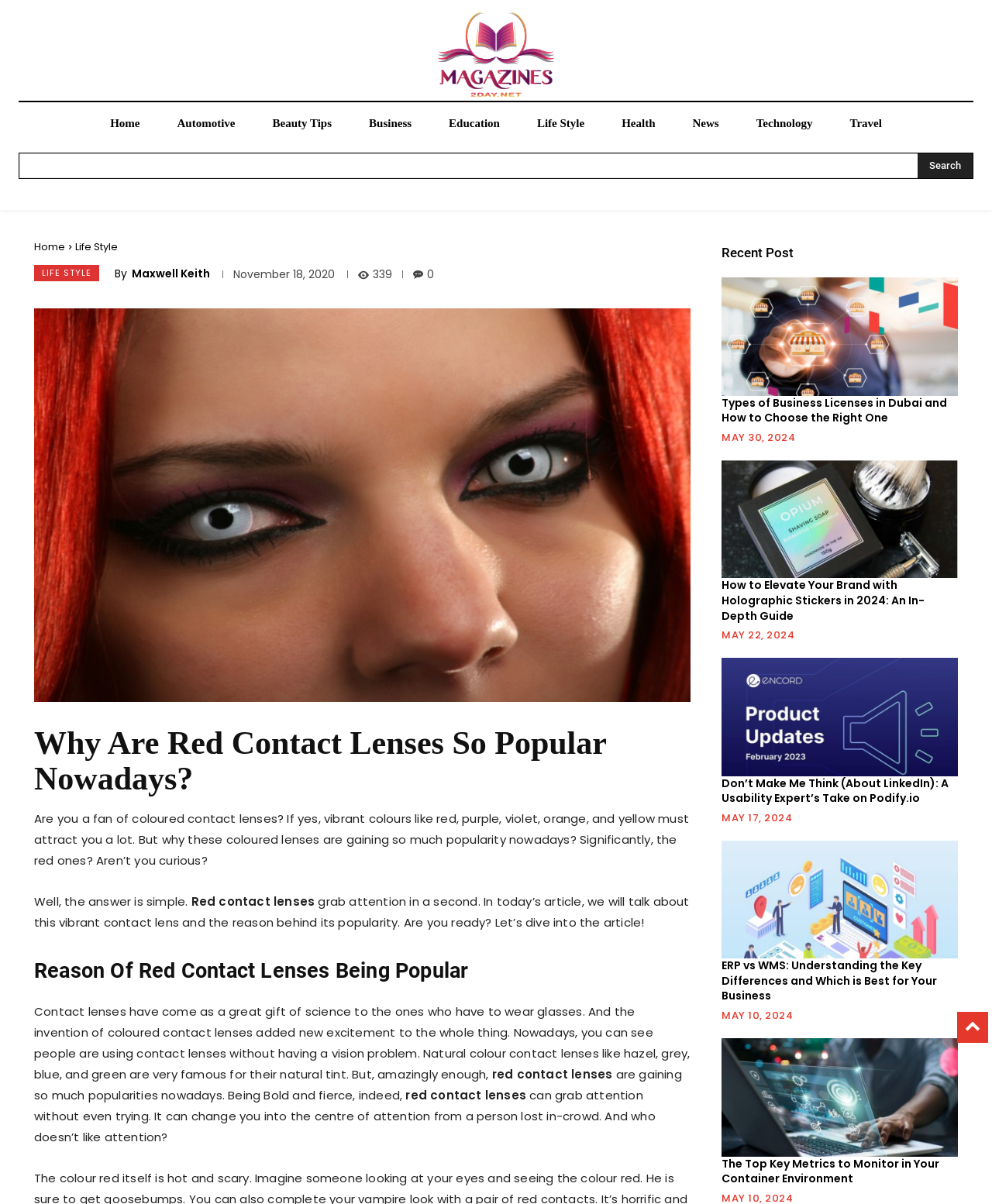Please find the bounding box coordinates of the element that needs to be clicked to perform the following instruction: "Search for something in the search bar". The bounding box coordinates should be four float numbers between 0 and 1, represented as [left, top, right, bottom].

[0.02, 0.128, 0.98, 0.148]